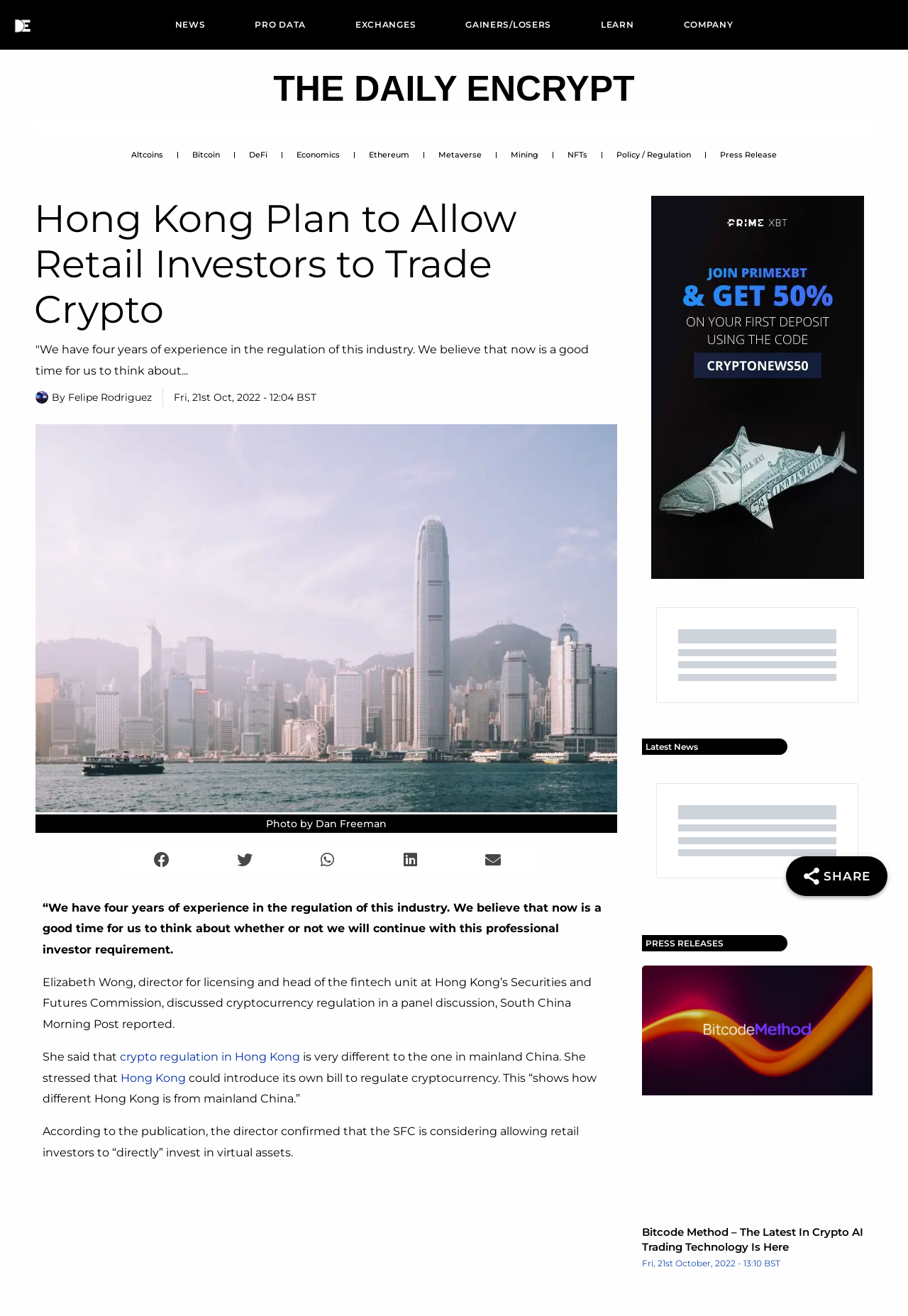What is the category of the article?
Provide a detailed and well-explained answer to the question.

I found the category of the article by looking at the top navigation bar, which has a link to 'NEWS'.